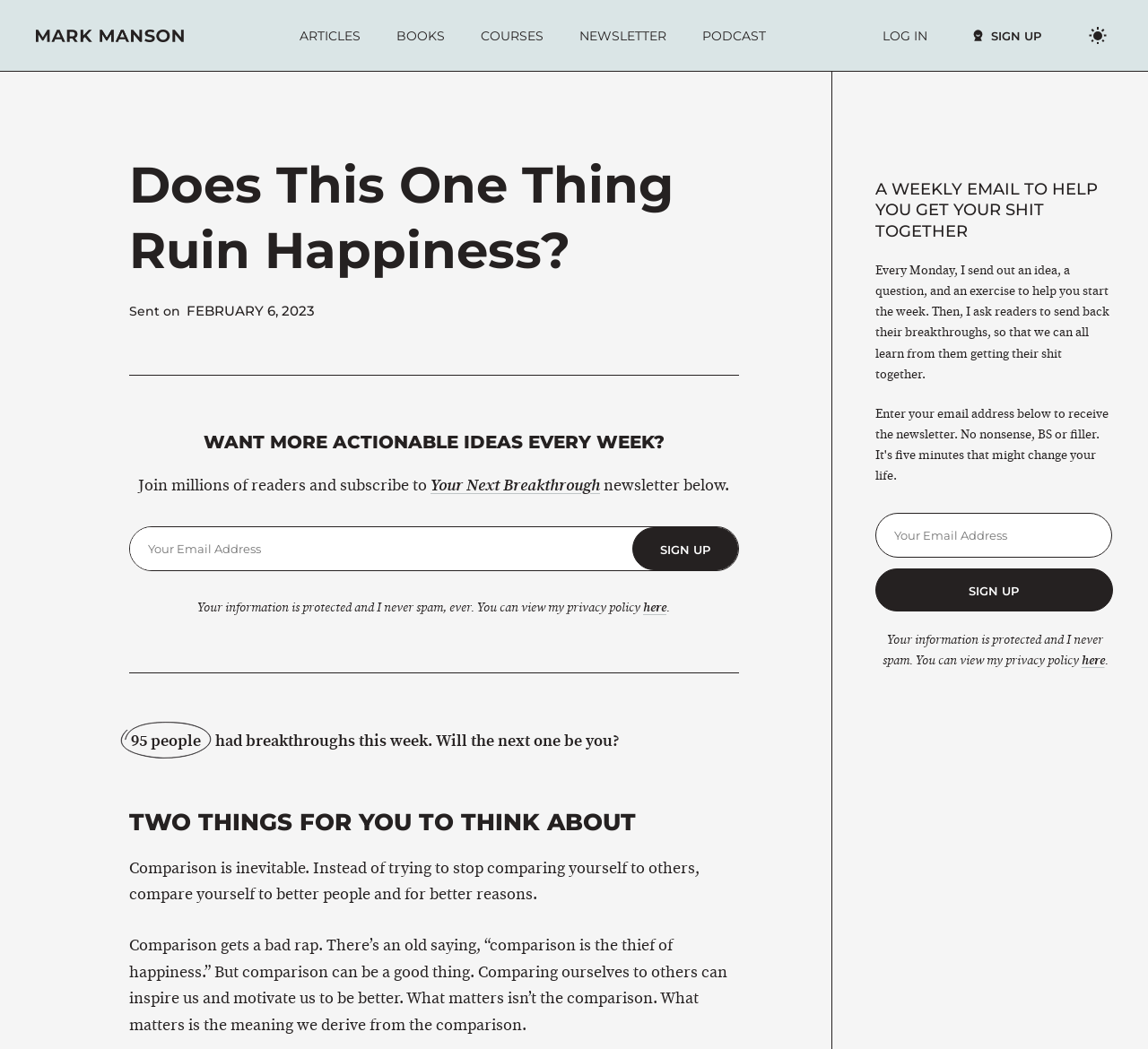Highlight the bounding box of the UI element that corresponds to this description: "Home".

None